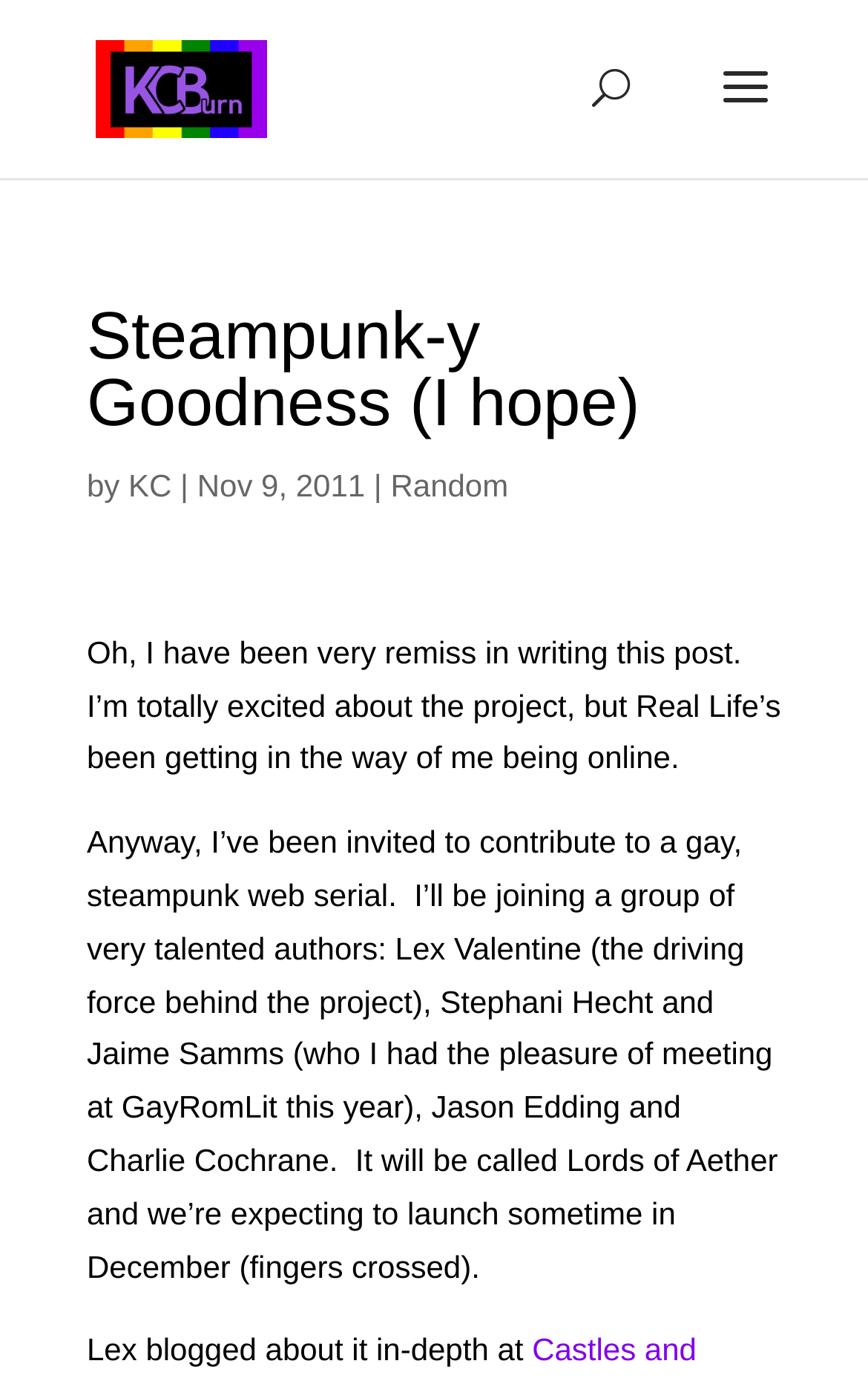What is the author's name?
Please respond to the question thoroughly and include all relevant details.

The author's name can be found in the link element with the text 'K.C. Burn - M/M Romance Author' at the top of the page, and also in the static text element 'by KC'.